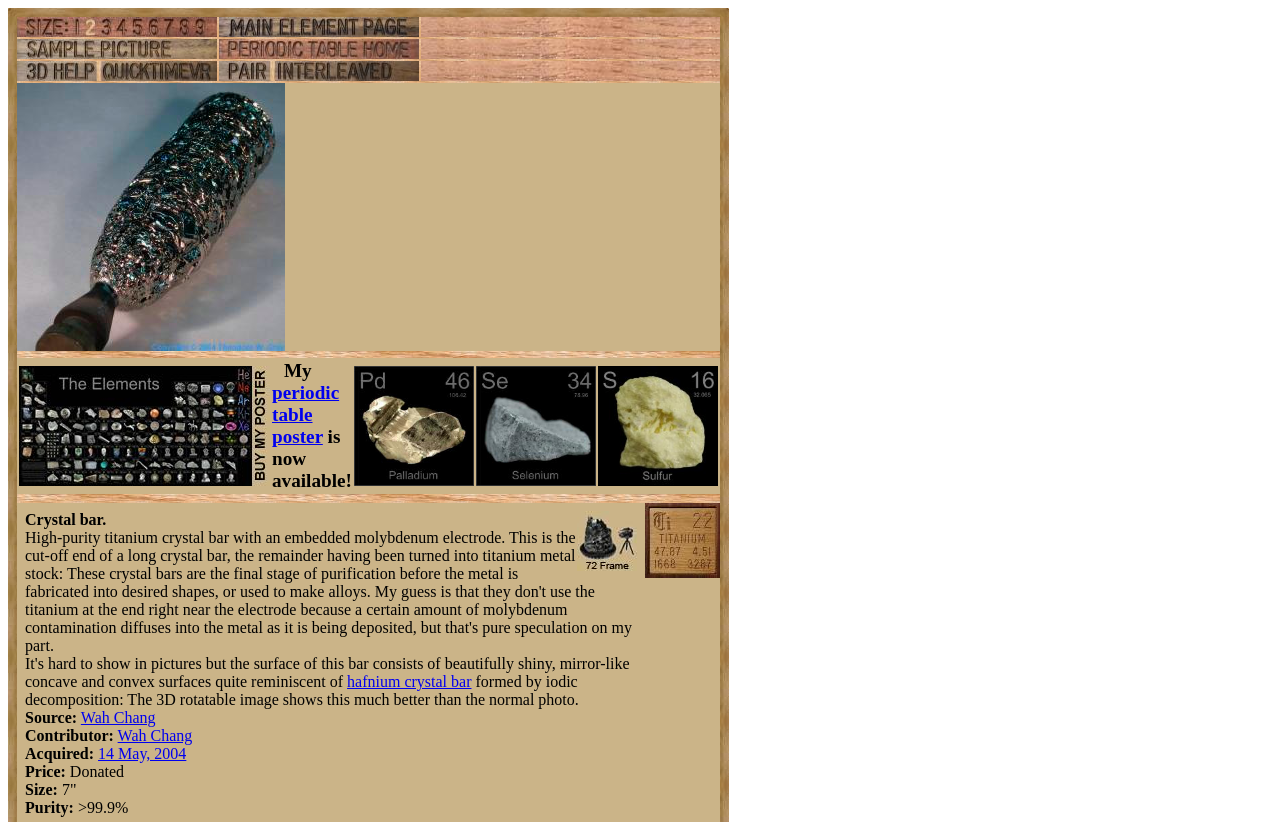What is the size of the Titanium sample?
Please answer the question as detailed as possible.

I obtained this answer by analyzing the layout table rows and cells, which contain information about the Titanium sample. One of the table cells mentions 'Size:' followed by '7"', indicating the size of the sample.